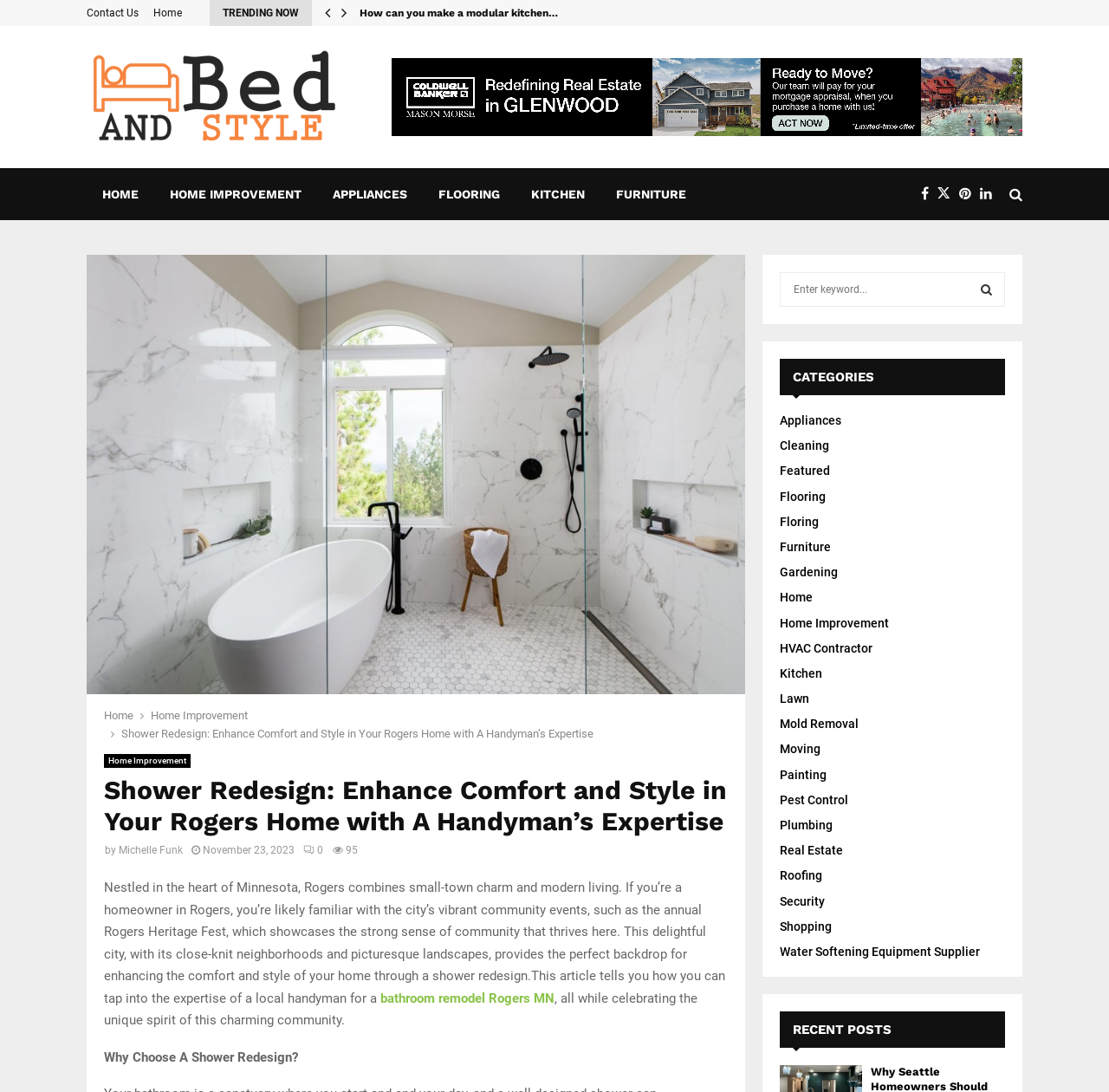Pinpoint the bounding box coordinates of the element you need to click to execute the following instruction: "View the 'RECENT POSTS' section". The bounding box should be represented by four float numbers between 0 and 1, in the format [left, top, right, bottom].

[0.715, 0.926, 0.879, 0.96]